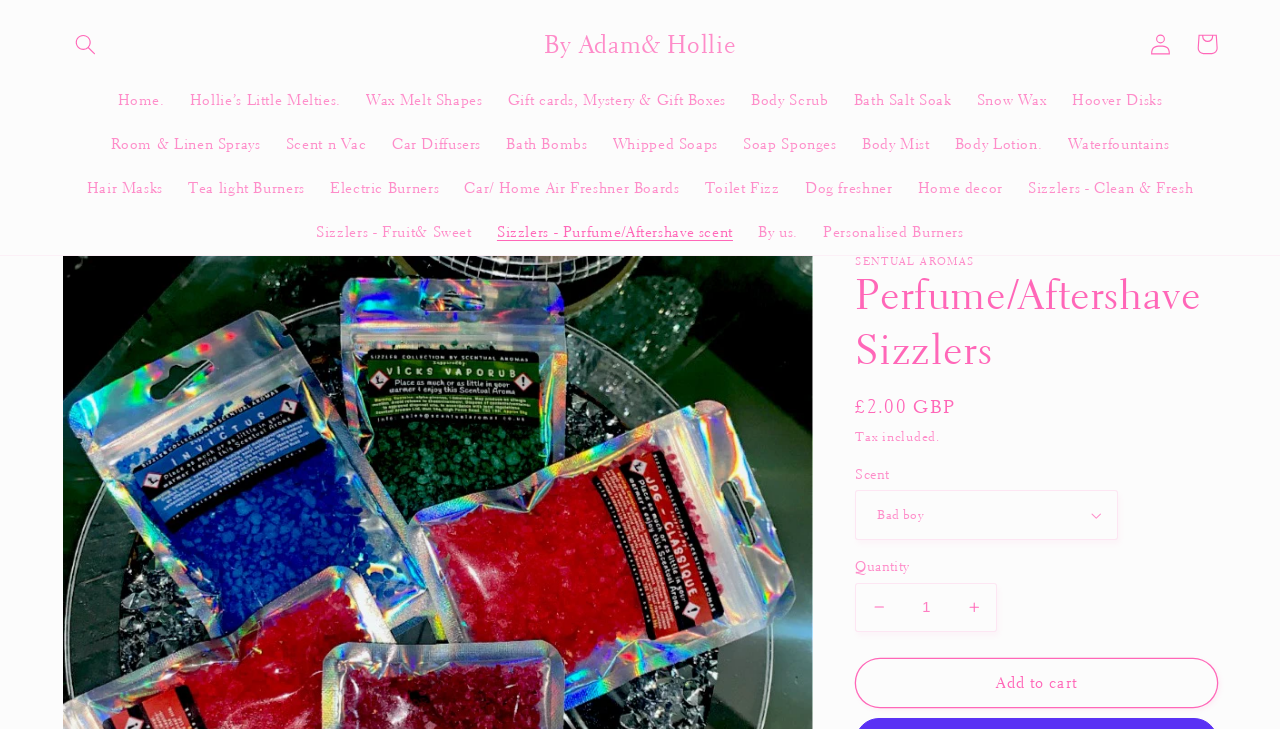Please identify the bounding box coordinates of the area that needs to be clicked to fulfill the following instruction: "Go to Home page."

[0.082, 0.107, 0.138, 0.168]